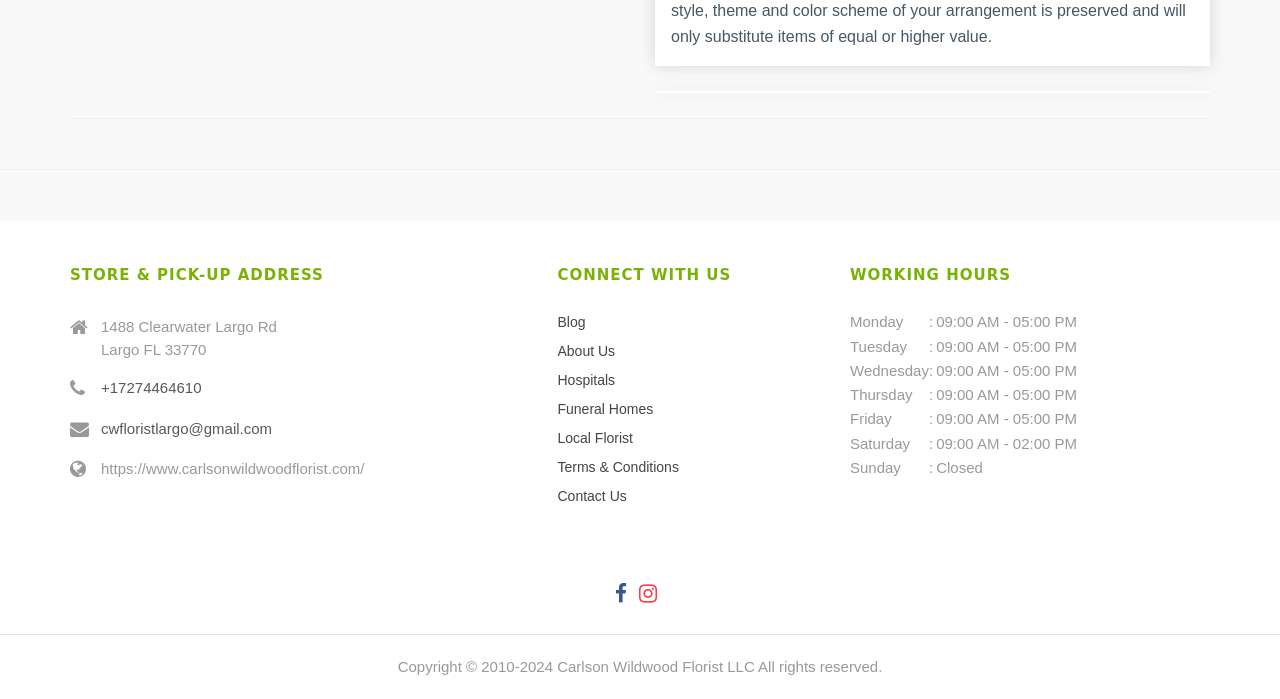What is the phone number of the store?
Refer to the image and provide a one-word or short phrase answer.

+17274464610